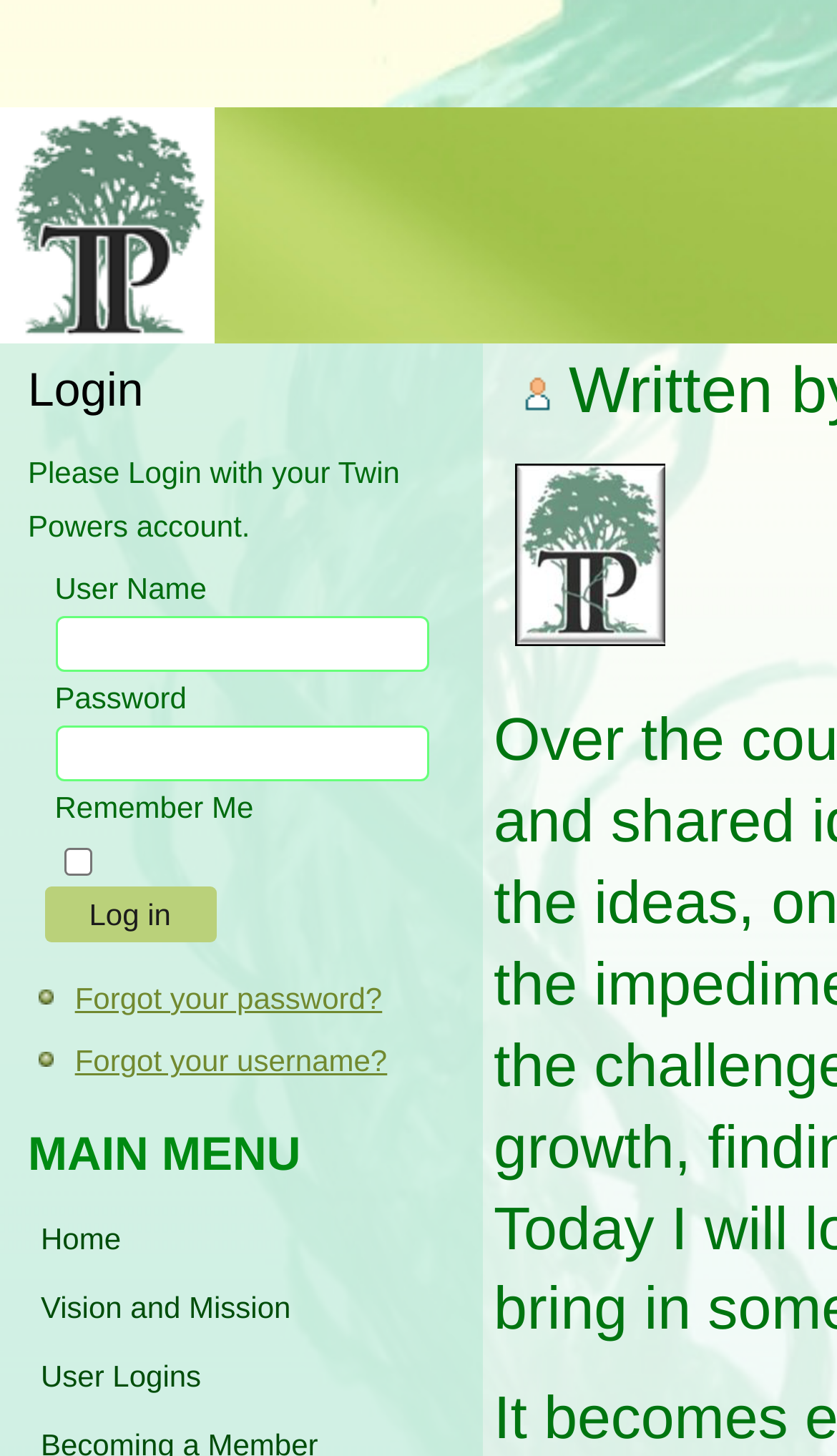How many links are available under the 'MAIN MENU' heading?
We need a detailed and exhaustive answer to the question. Please elaborate.

The 'MAIN MENU' heading is located in the middle of the webpage, and it contains three links: 'Home', 'Vision and Mission', and 'User Logins'. These links are likely to be the main navigation options for the website.